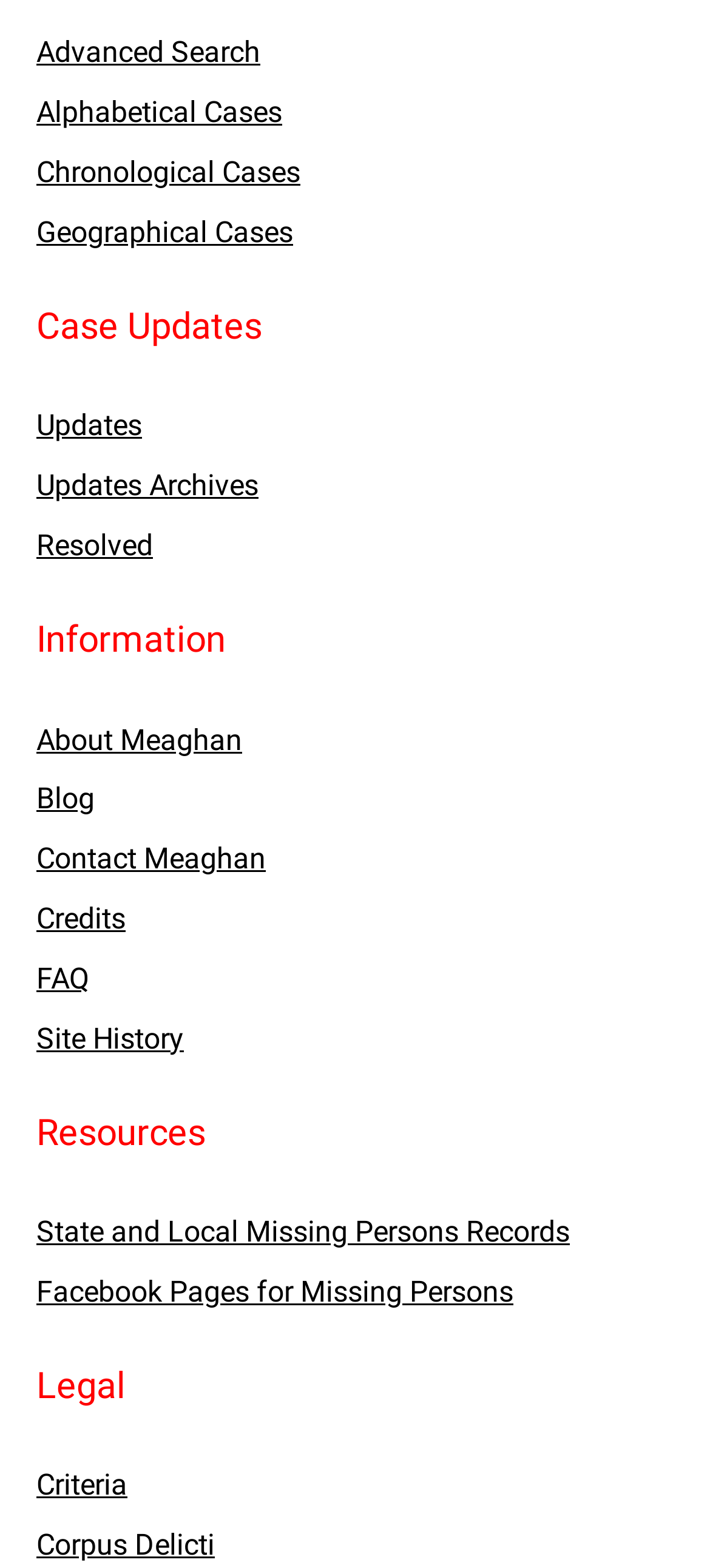Determine the coordinates of the bounding box that should be clicked to complete the instruction: "View advanced search options". The coordinates should be represented by four float numbers between 0 and 1: [left, top, right, bottom].

[0.051, 0.021, 0.949, 0.048]